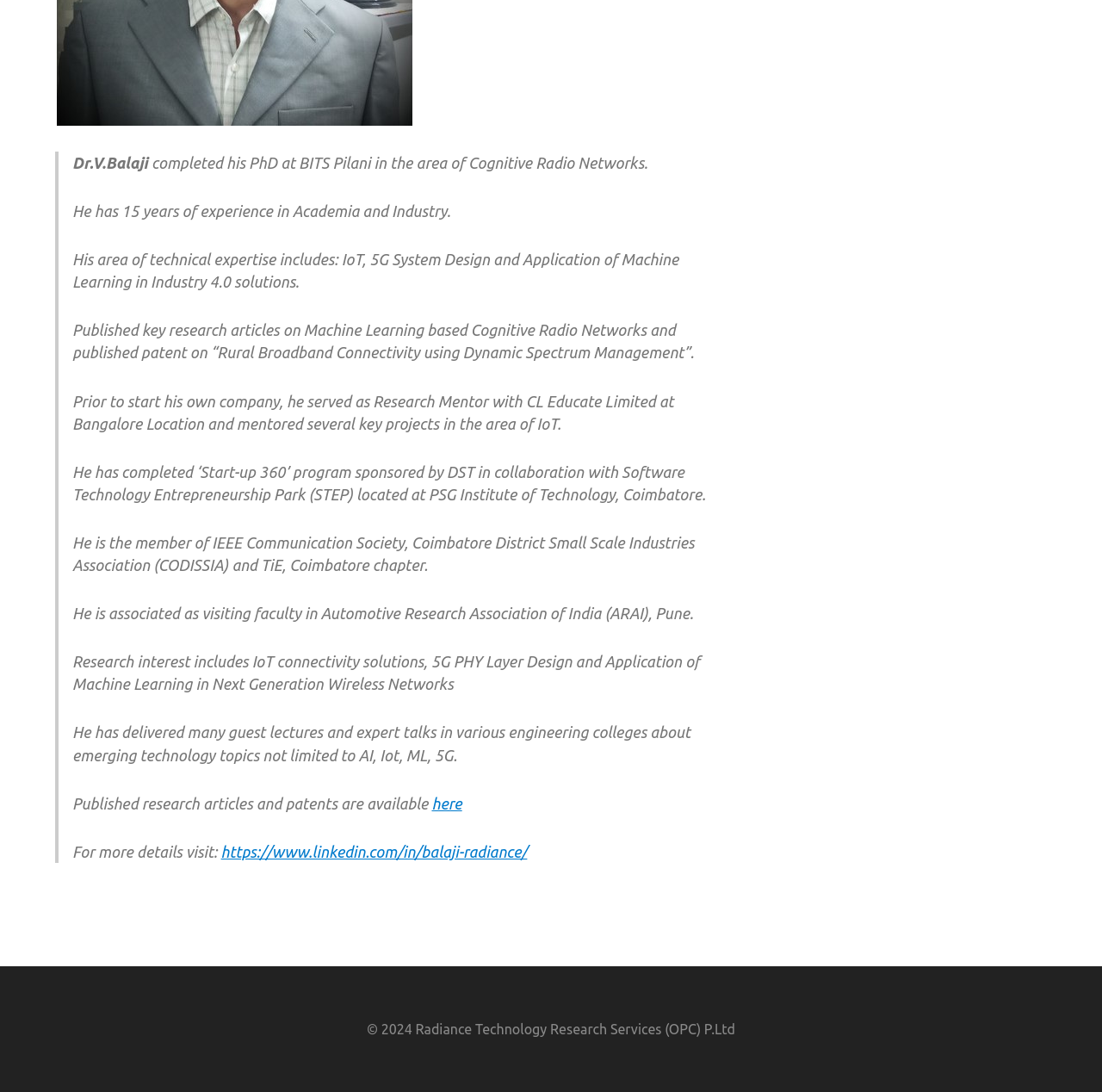Given the element description: "here", predict the bounding box coordinates of this UI element. The coordinates must be four float numbers between 0 and 1, given as [left, top, right, bottom].

[0.392, 0.728, 0.419, 0.743]